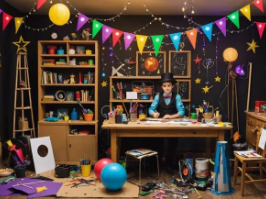Give a detailed account of the visual elements in the image.

In a vibrant and whimsical space, a young magician sits at a sturdy wooden table, fully engrossed in creating his next magical invention. The room is adorned with colorful decorations, including strings of fairy lights and festive bunting, which create a cheerful atmosphere. Behind him, a filled bookshelf brims with various craft supplies and artistic tools, essential for his playful projects. The floor is scattered with an array of colorful balls and craft materials, showcasing the exciting chaos of creativity. This enchanting workspace is a perfect blend of organization and artistic mess, reflecting the magician's imaginative spirit and dedication to his craft.